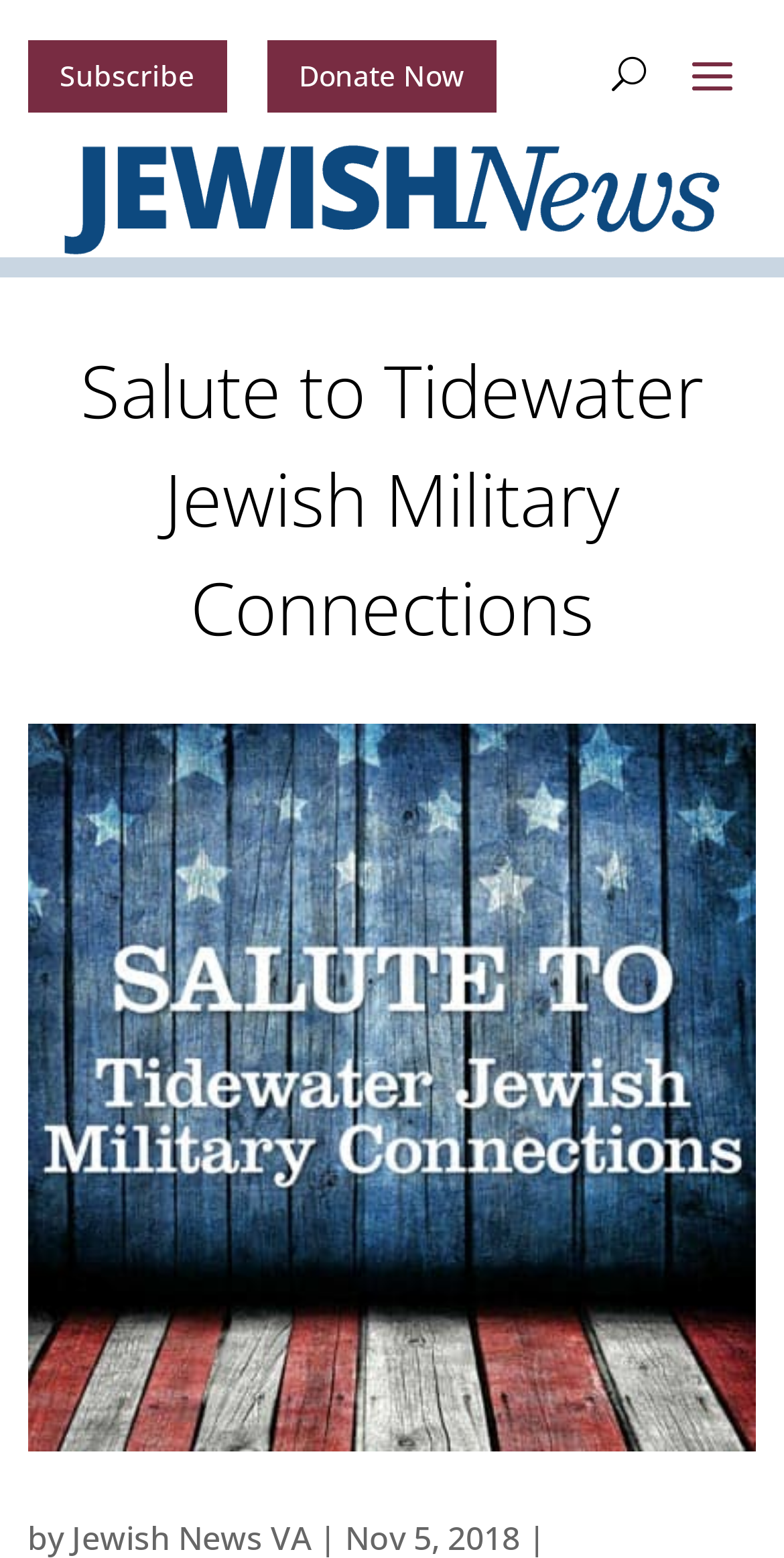What is the shape of the button with the label 'U'? Using the information from the screenshot, answer with a single word or phrase.

Unknown